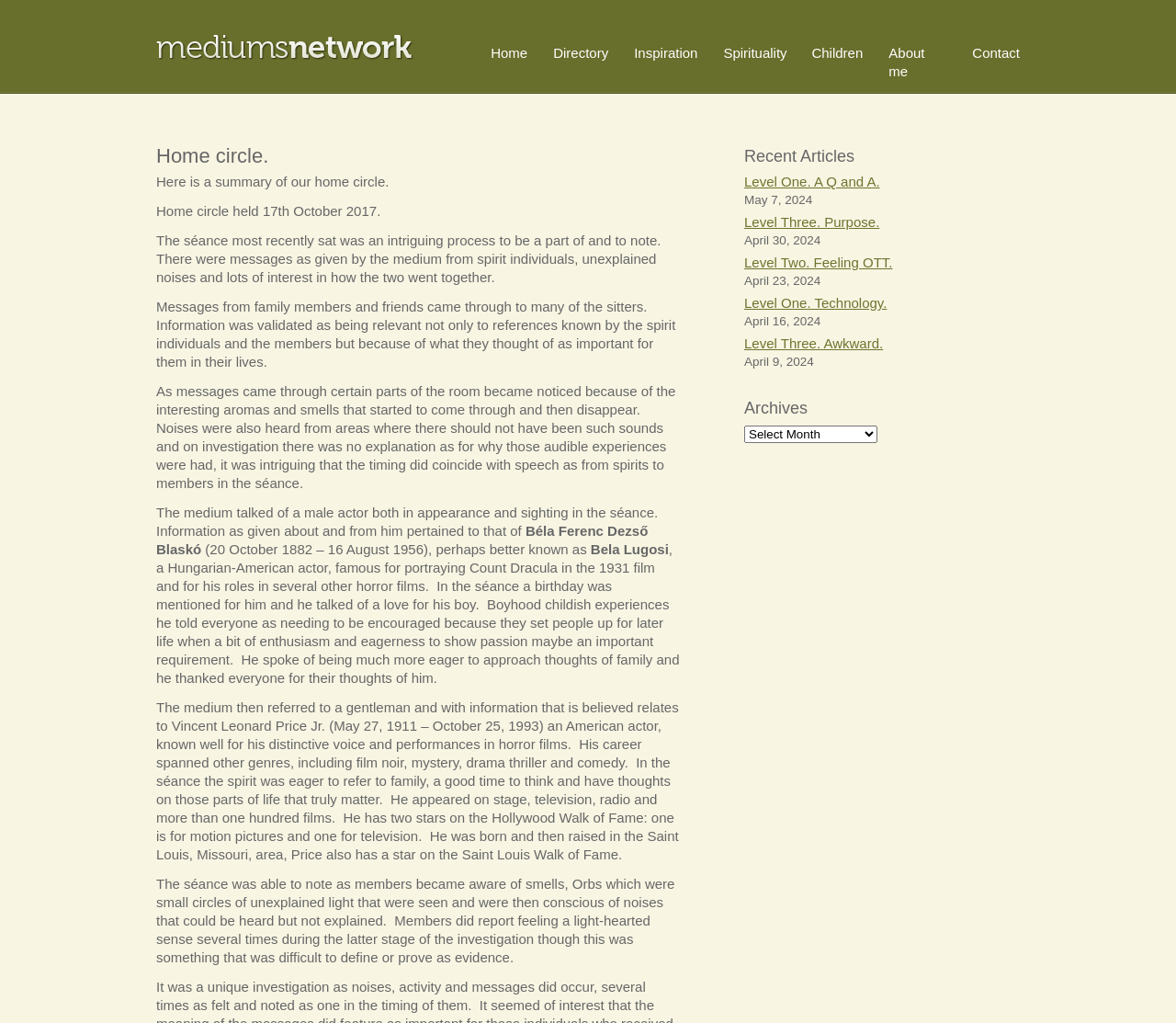How many recent articles are listed on the webpage?
Provide a short answer using one word or a brief phrase based on the image.

5